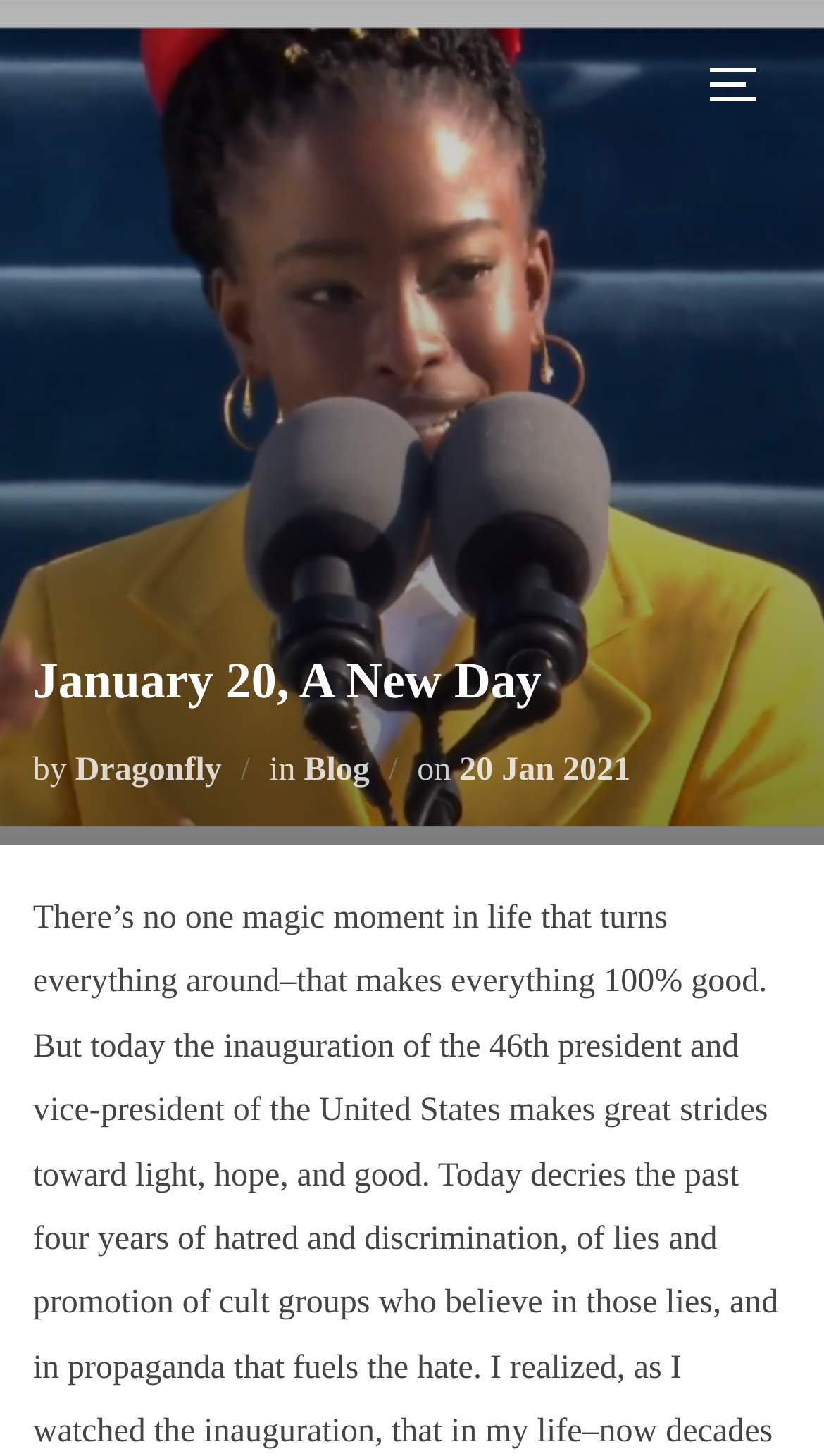Extract the heading text from the webpage.

January 20, A New Day